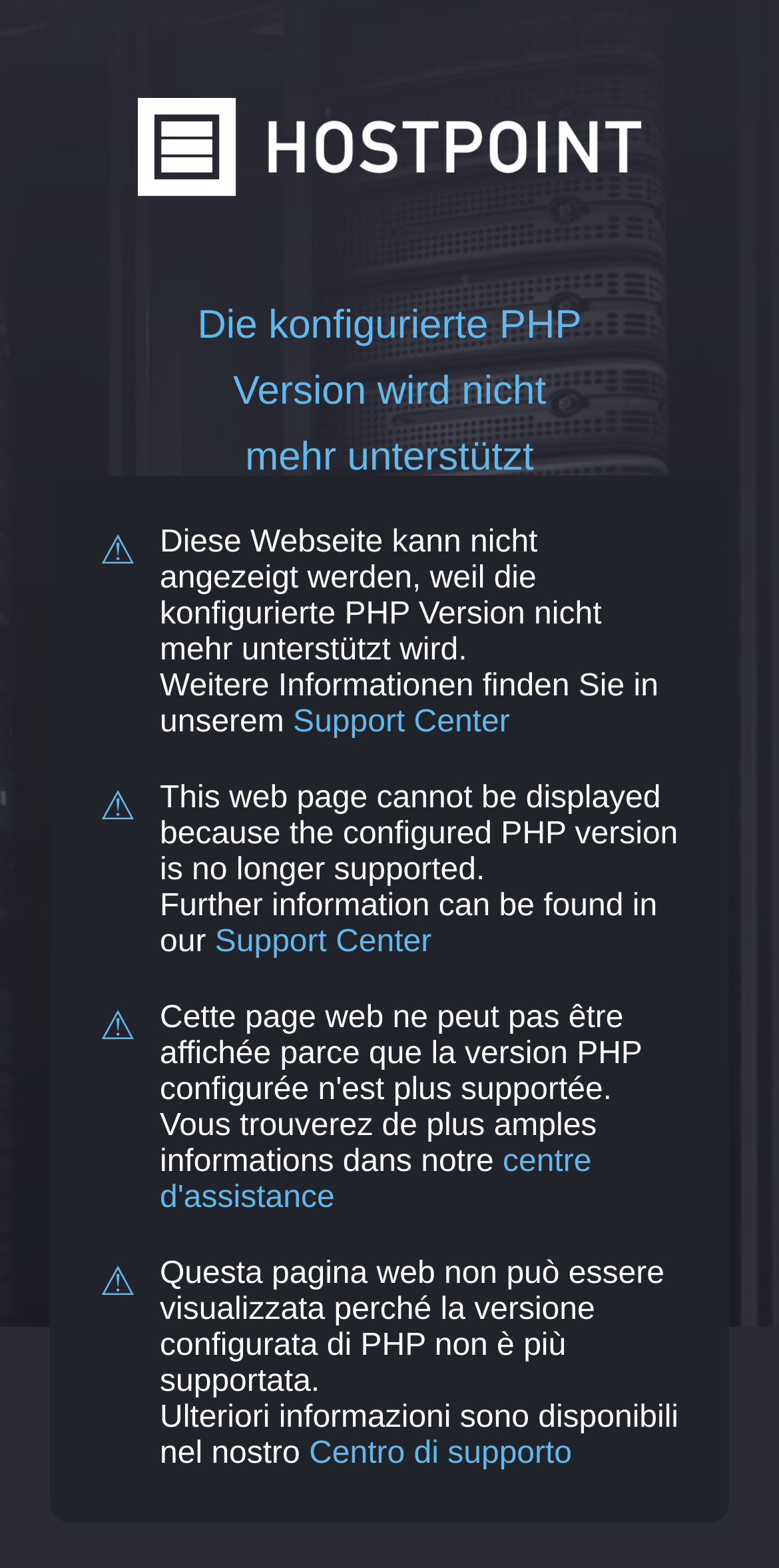What is the reason for the webpage not being displayed?
Ensure your answer is thorough and detailed.

The webpage is not being displayed because the configured PHP version is no longer supported. This is explicitly stated in the text content of the webpage, which provides a message indicating that the PHP version is not supported.